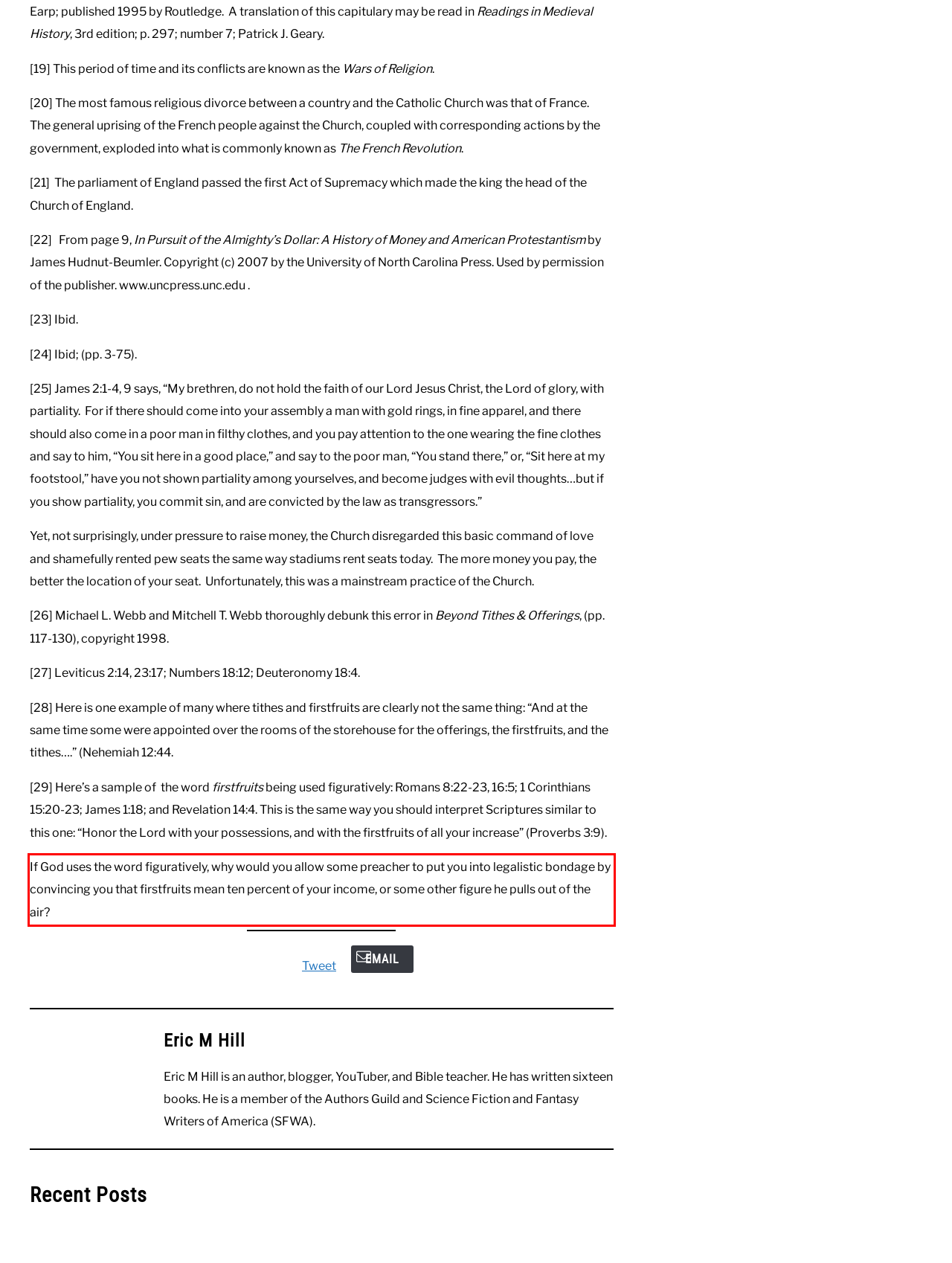You are provided with a webpage screenshot that includes a red rectangle bounding box. Extract the text content from within the bounding box using OCR.

If God uses the word figuratively, why would you allow some preacher to put you into legalistic bondage by convincing you that firstfruits mean ten percent of your income, or some other figure he pulls out of the air?